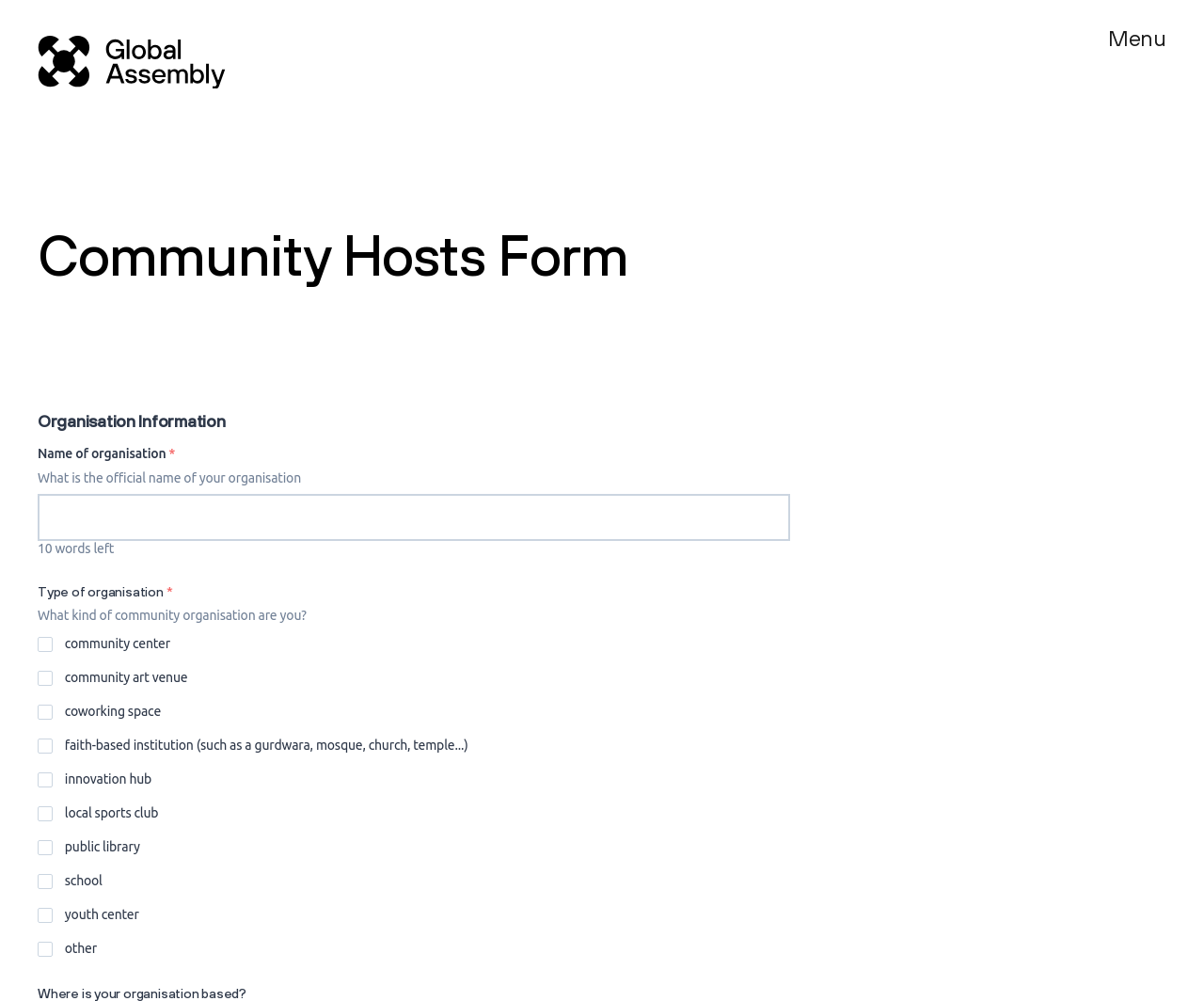Identify and provide the bounding box coordinates of the UI element described: "parent_node: other name="fields[typeOfOrganisation][]" value="other"". The coordinates should be formatted as [left, top, right, bottom], with each number being a float between 0 and 1.

[0.03, 0.935, 0.052, 0.954]